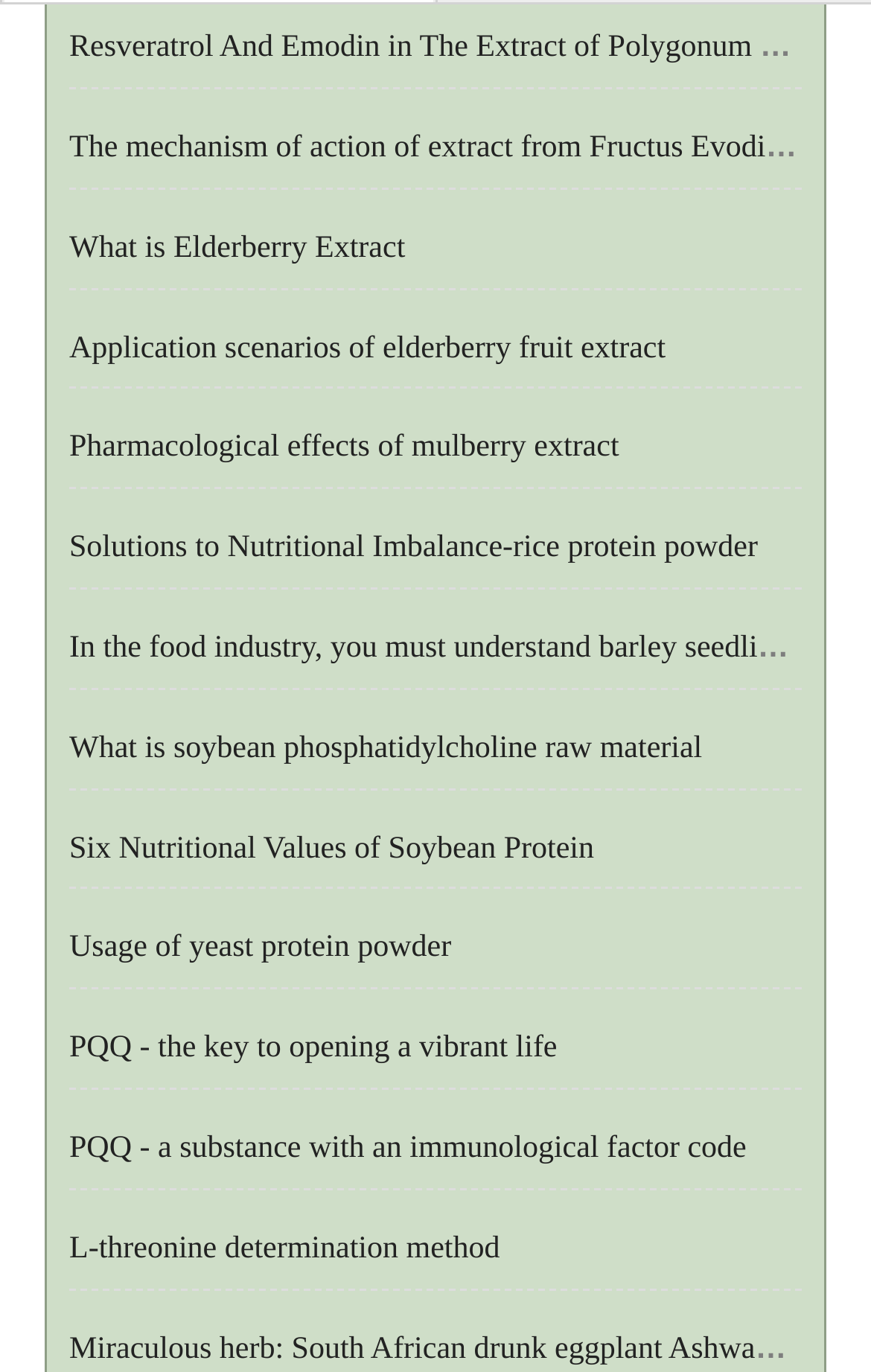Find the bounding box coordinates for the HTML element described as: "What is Elderberry Extract". The coordinates should consist of four float values between 0 and 1, i.e., [left, top, right, bottom].

[0.079, 0.169, 0.465, 0.193]